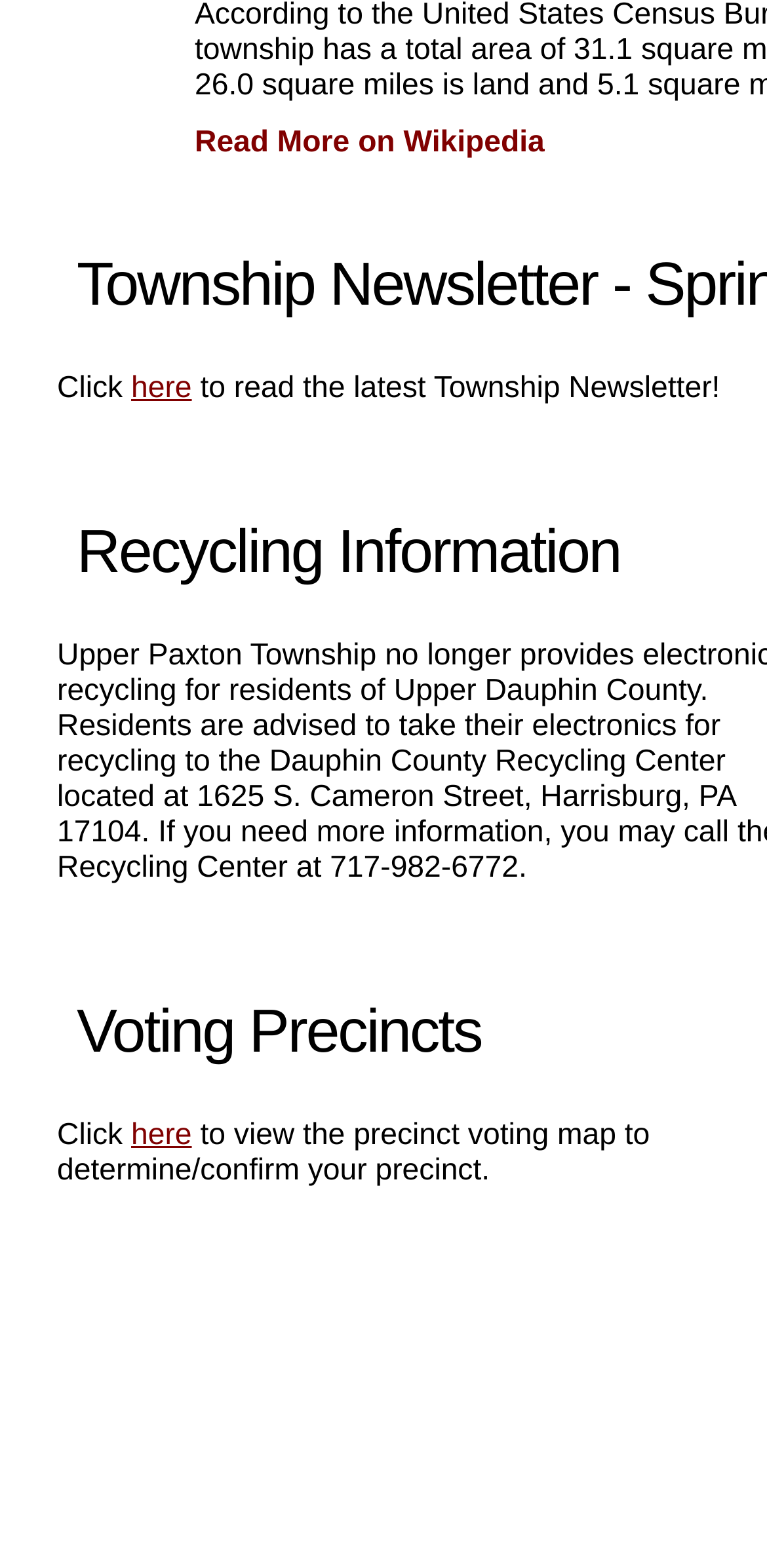What is the action required to read the latest Township Newsletter?
Based on the image, answer the question in a detailed manner.

The text 'Click here to read the latest Township Newsletter!' suggests that users need to click on the 'here' link to access the latest Township Newsletter.